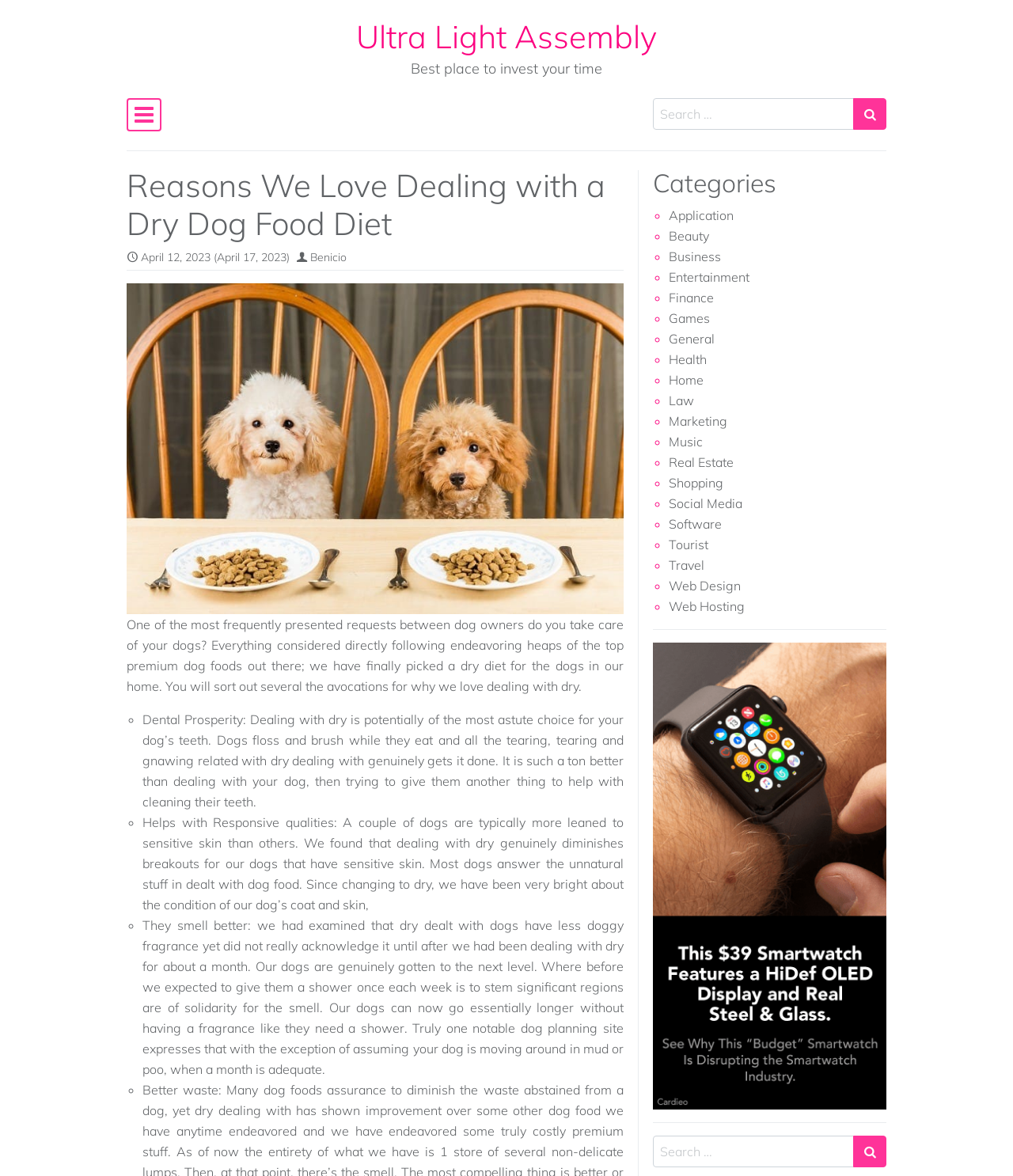Use a single word or phrase to answer the question: What is the purpose of the search bar?

To search the website